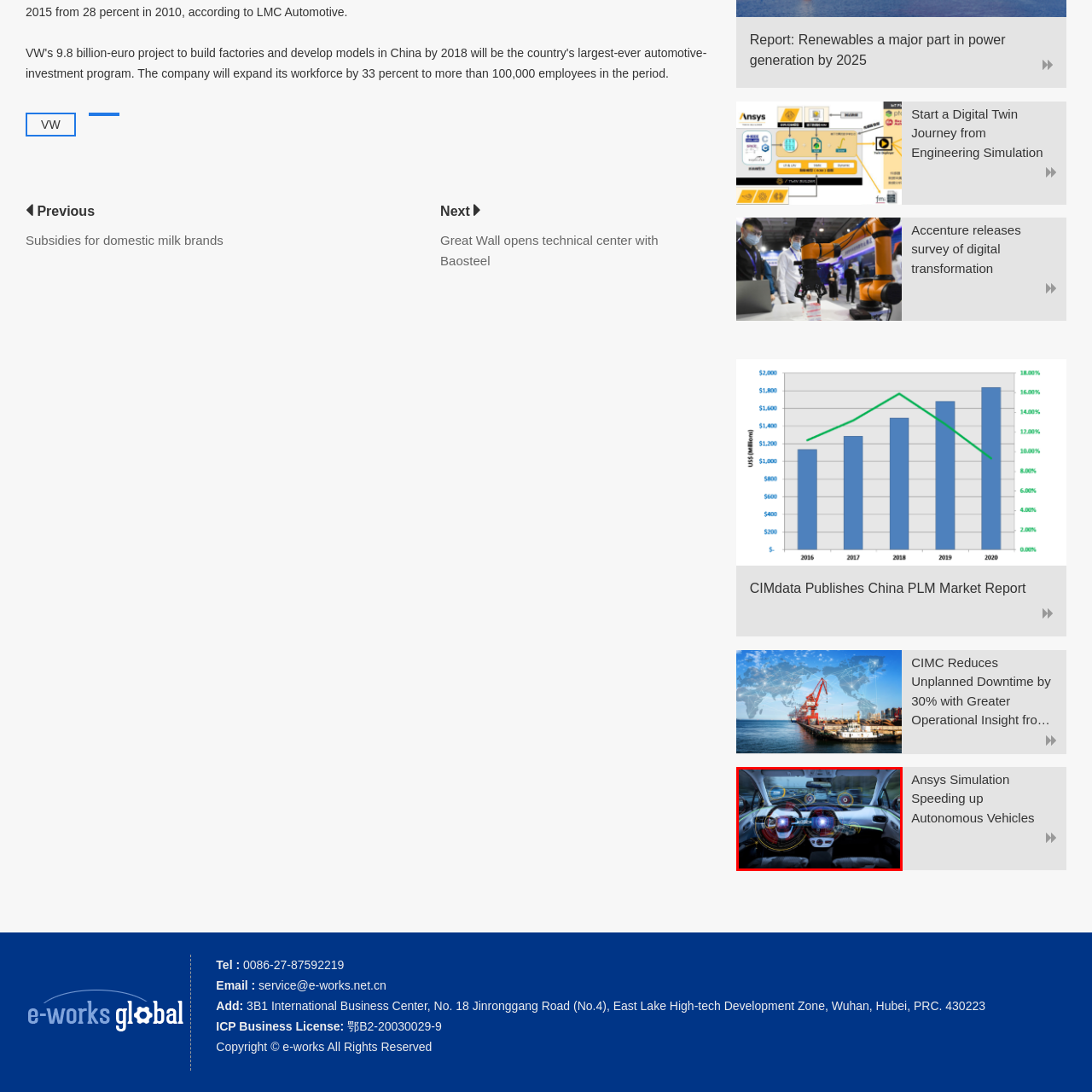What is the emphasis of the interface?
Look at the image contained within the red bounding box and provide a detailed answer based on the visual details you can infer from it.

The interface highlights an emphasis on automation and connectivity, suggesting an enhanced driving experience that leverages innovative technology, which is evident from the graphical overlays and icons displayed on the dashboard.